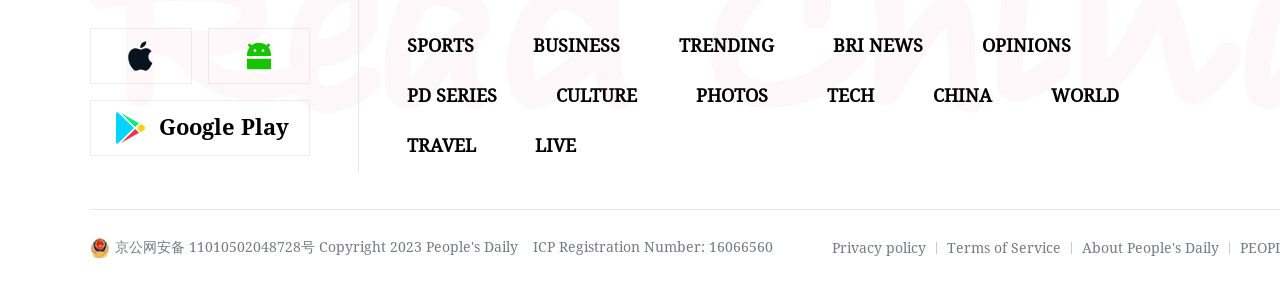What categories are available on the website?
Provide an in-depth answer to the question, covering all aspects.

The categories available on the website can be determined by looking at the StaticText elements on the page, which include 'SPORTS', 'BUSINESS', 'TRENDING', 'BRI NEWS', 'OPINIONS', 'PD SERIES', 'CULTURE', 'PHOTOS', 'TECH', 'CHINA', 'WORLD', 'TRAVEL', and 'LIVE'.